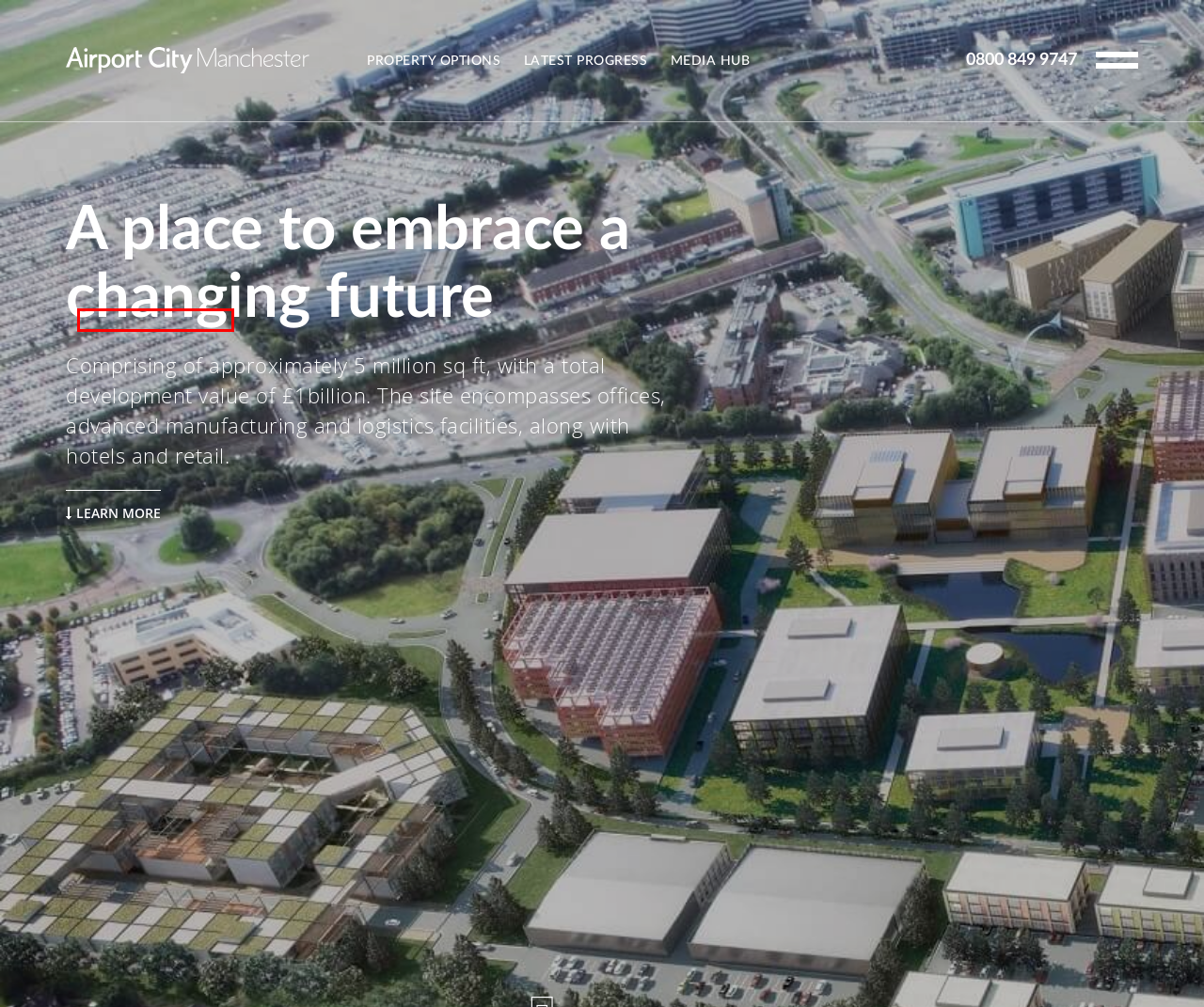You are given a screenshot of a webpage with a red rectangle bounding box around an element. Choose the best webpage description that matches the page after clicking the element in the bounding box. Here are the candidates:
A. The Hut Group | Airport City Manchester
B. Placemaking | Airport City Manchester
C. Property Options - Hybrid | Airport City Manchester
D. Property Options - Hotels | Airport City Manchester
E. | Airport City Manchester
F. Property Options | Airport City Manchester
G. Benefits - Connectivity | Airport City Manchester
H. Joint Venture Partners | Airport City Manchester

D